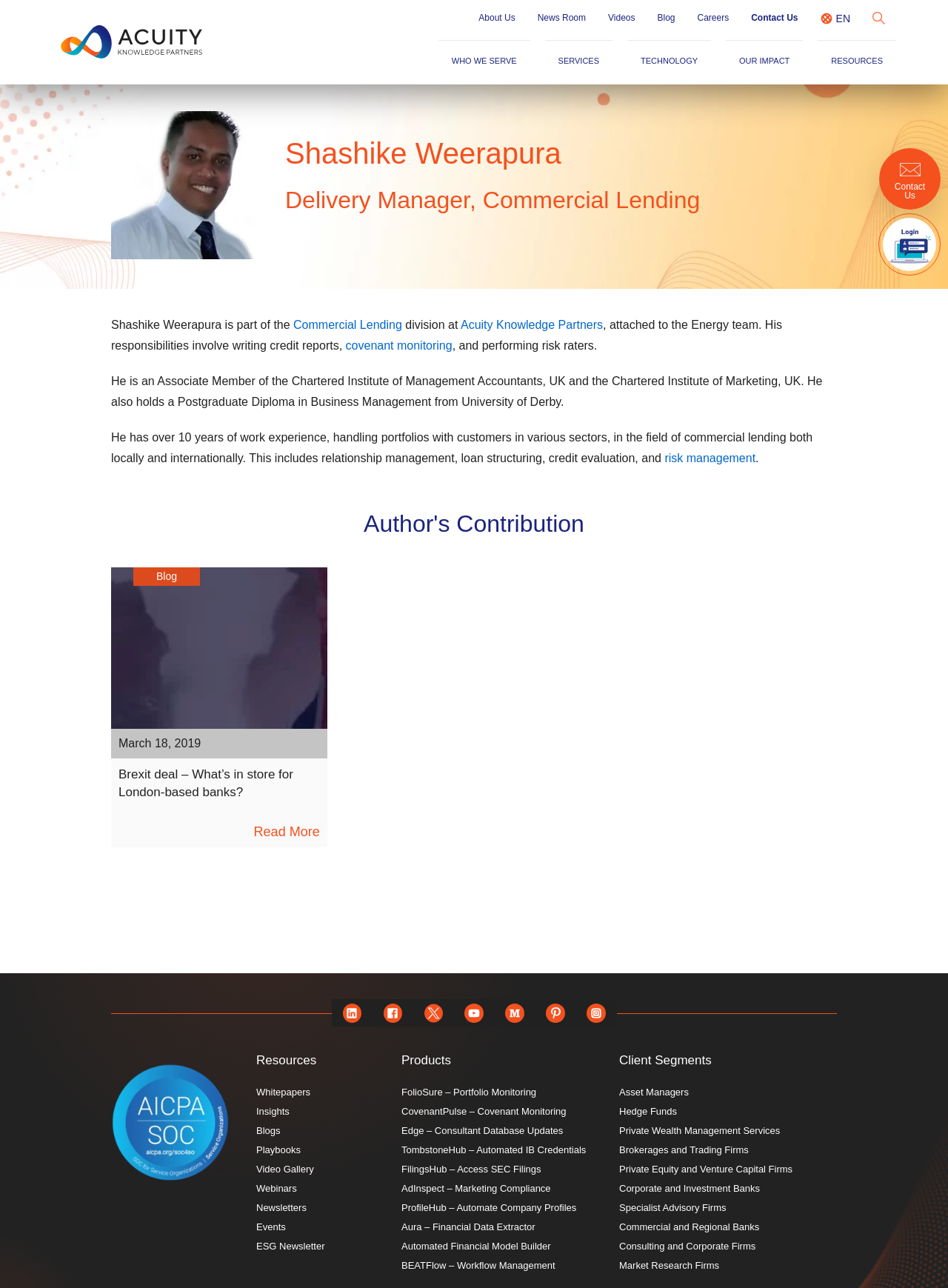What are the social media platforms listed at the bottom of the webpage?
Based on the image, provide a one-word or brief-phrase response.

linkedin, facebook, twitter, youtube, medium, pinterest, instagram